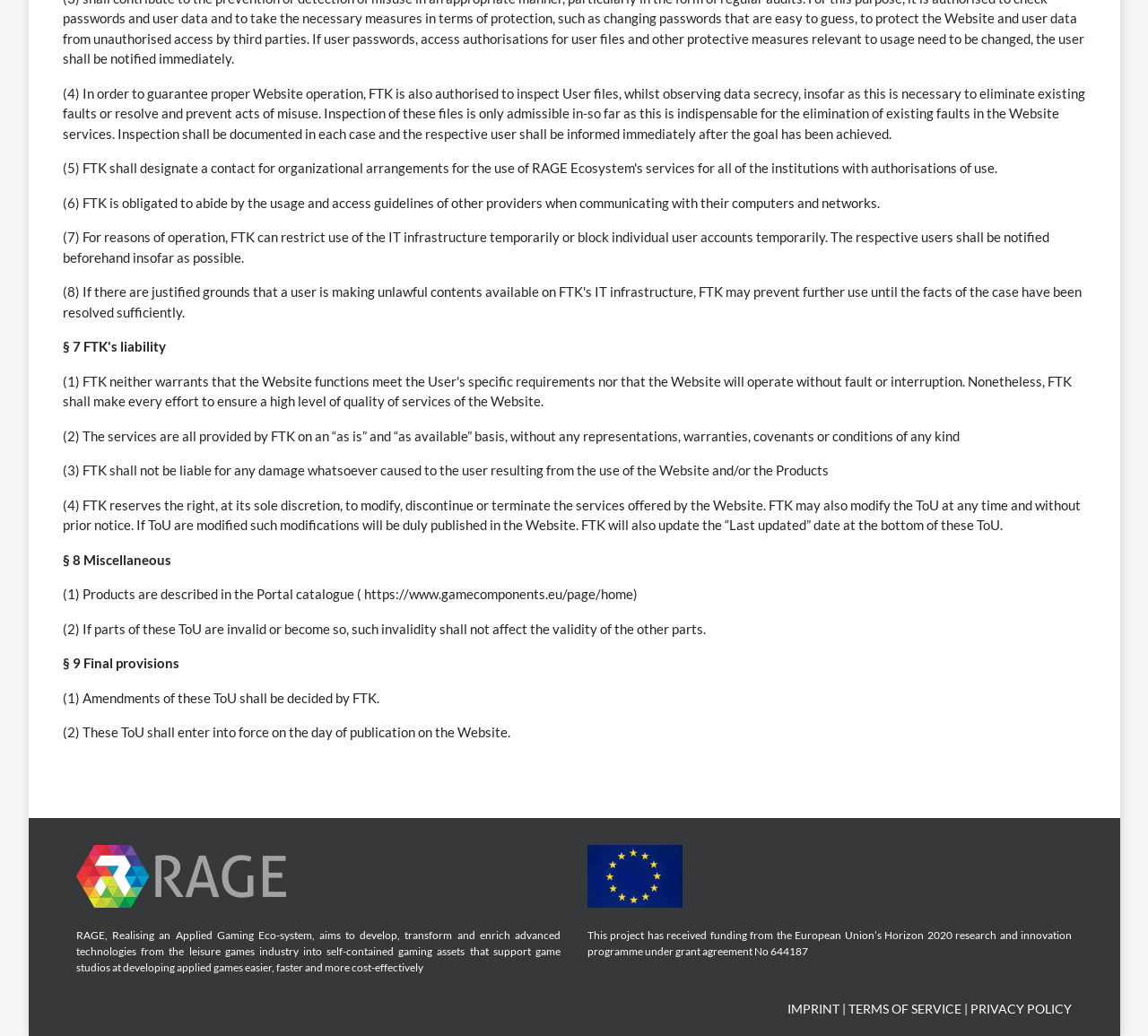Determine the bounding box coordinates for the HTML element mentioned in the following description: "Patio Furniture". The coordinates should be a list of four floats ranging from 0 to 1, represented as [left, top, right, bottom].

None